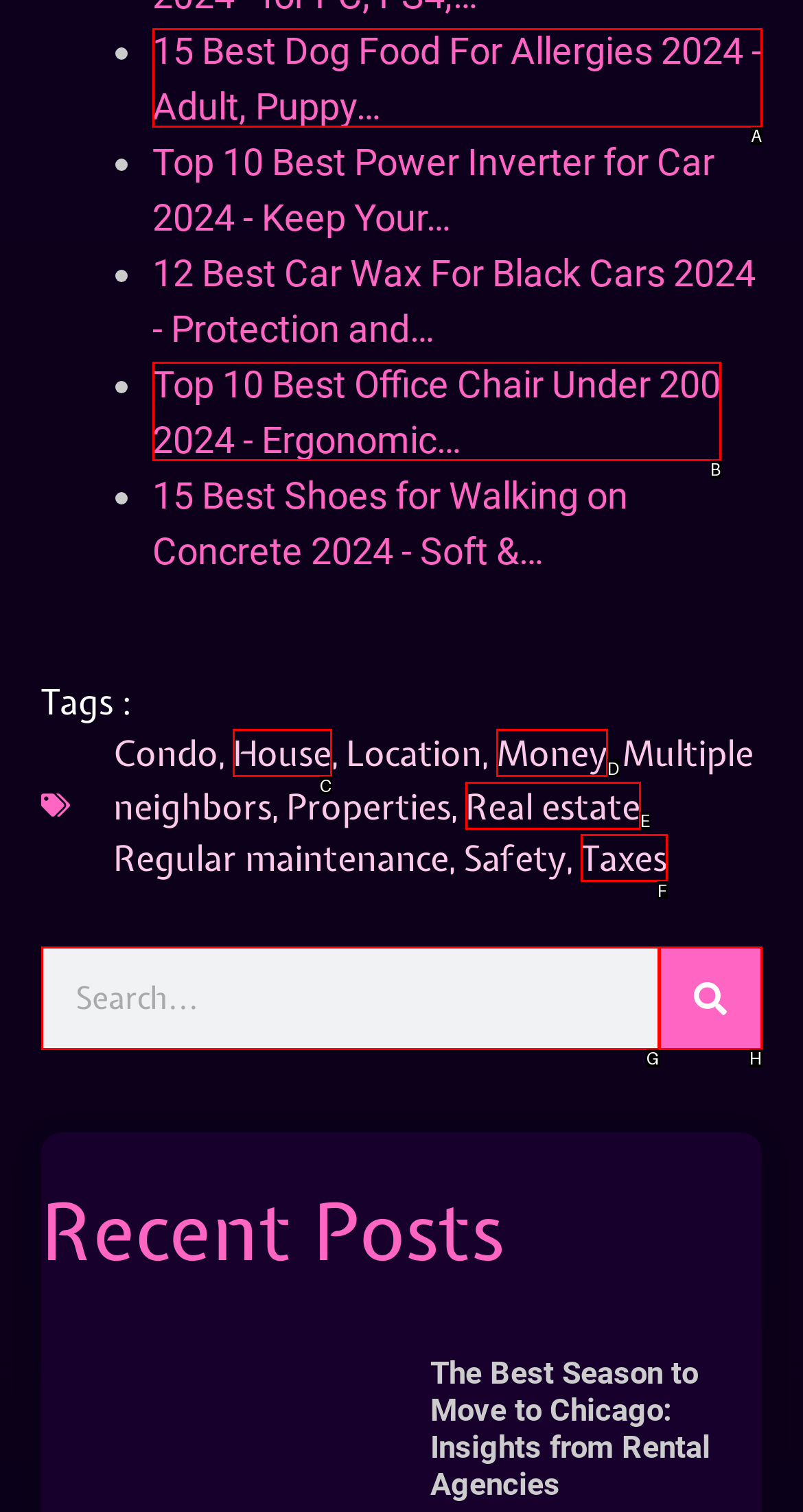Determine which option matches the element description: Search
Answer using the letter of the correct option.

H